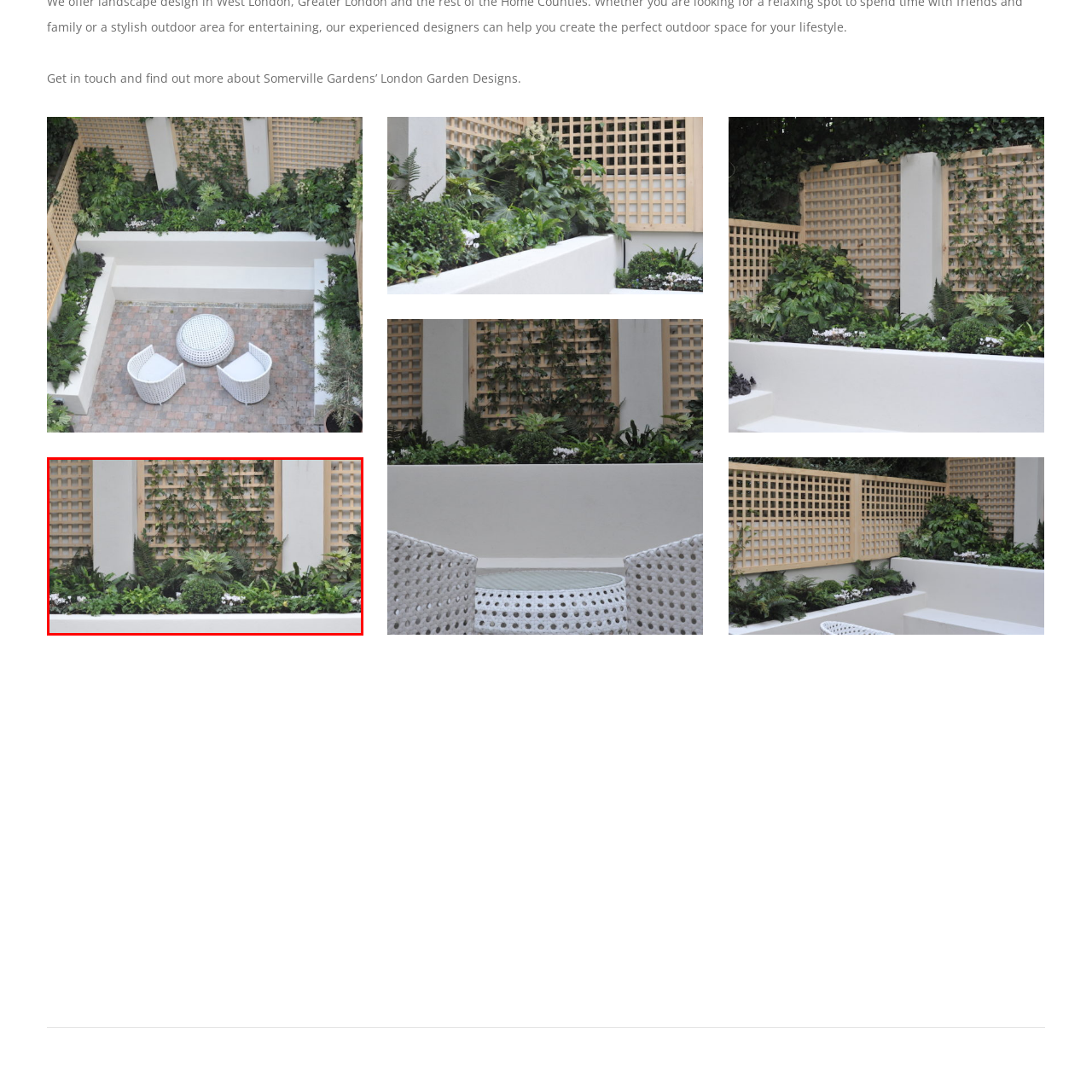What type of plants are in the forefront of the garden?
View the image highlighted by the red bounding box and provide your answer in a single word or a brief phrase.

Variety of plants and flowers